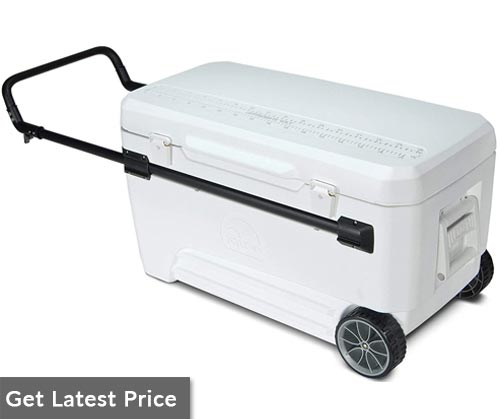By analyzing the image, answer the following question with a detailed response: What is the material of the cooler's hinges?

The caption states that the cooler is built with zinc-plated, indestructible hinges, which are designed to endure rugged use.